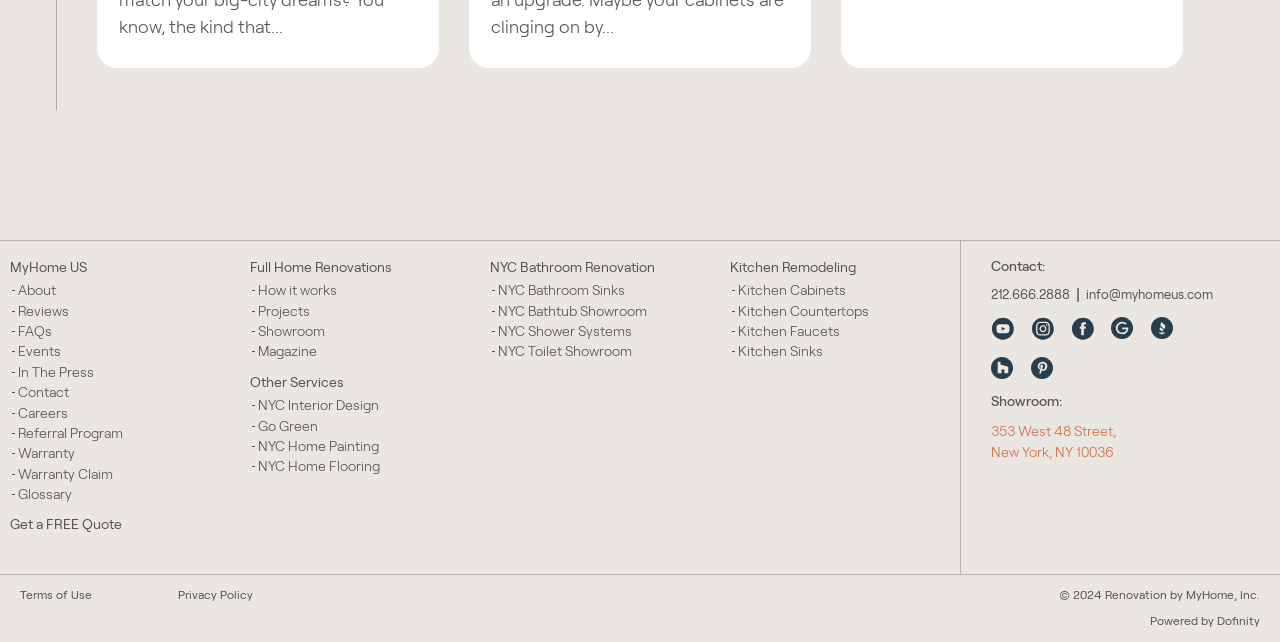What is the contact phone number?
Provide a one-word or short-phrase answer based on the image.

212.666.2888